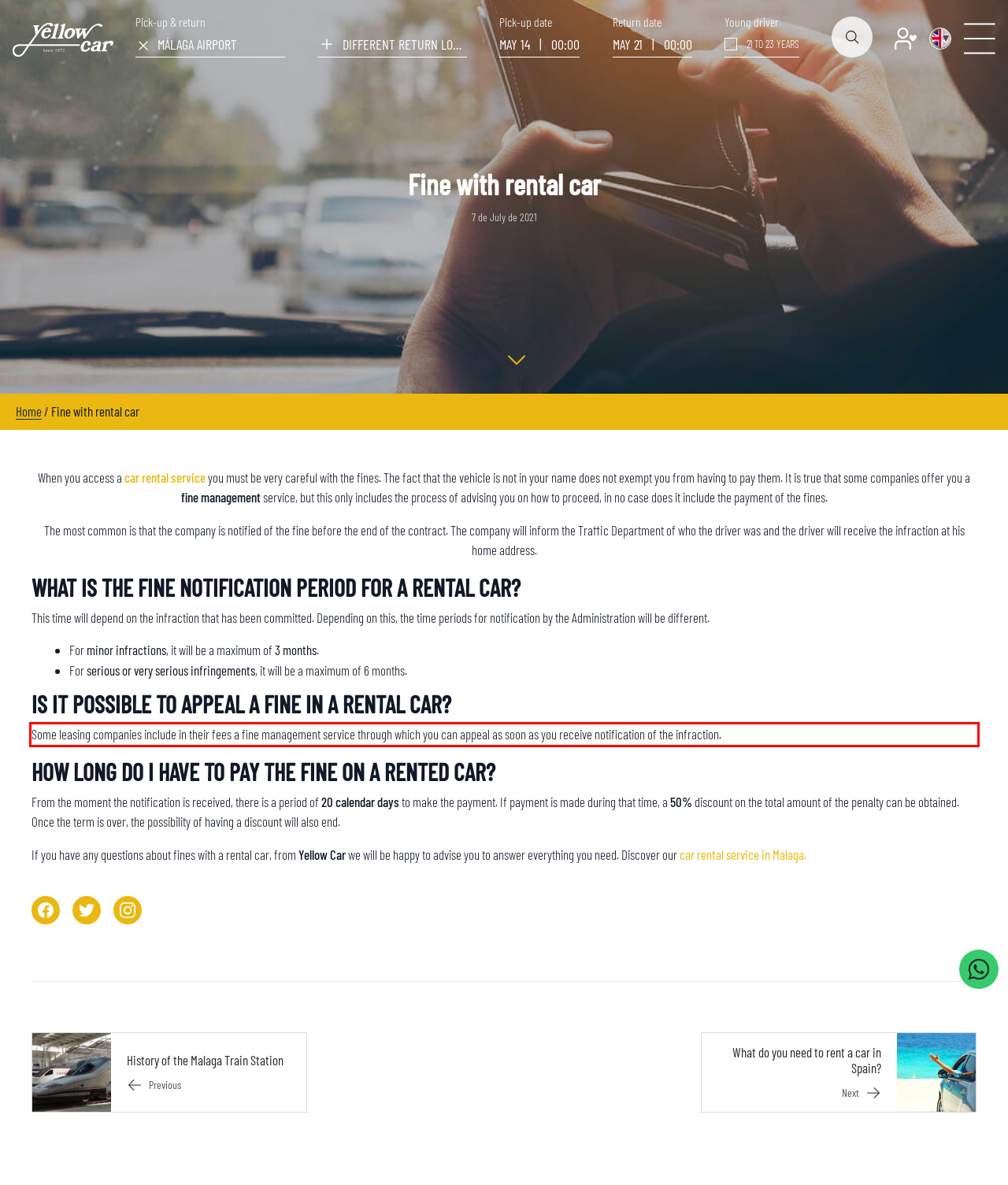Please analyze the screenshot of a webpage and extract the text content within the red bounding box using OCR.

Some leasing companies include in their fees a fine management service through which you can appeal as soon as you receive notification of the infraction.